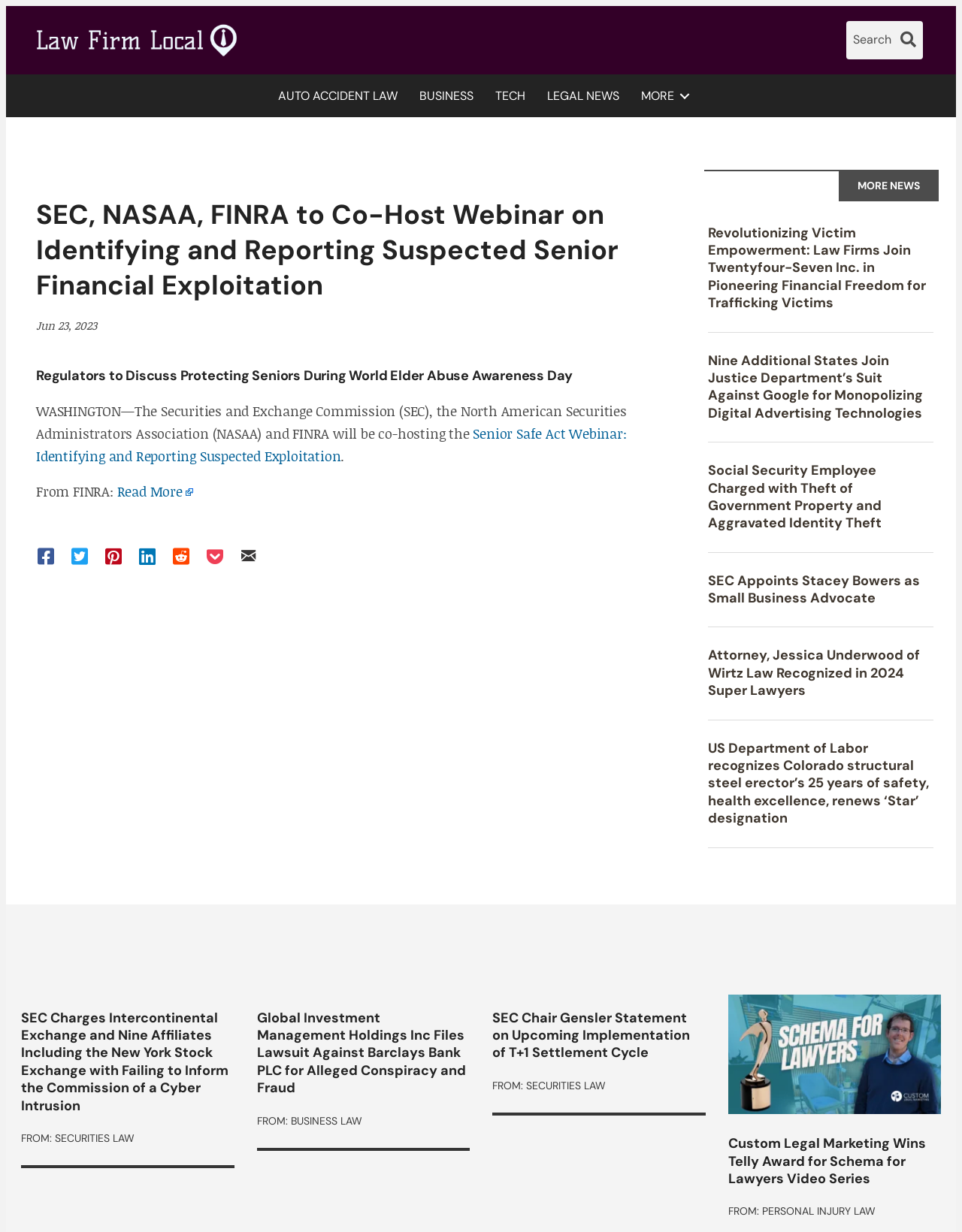What is the date of the news article?
Analyze the image and deliver a detailed answer to the question.

The date of the news article can be found by looking at the StaticText element 'Jun 23, 2023' which is located below the main heading.